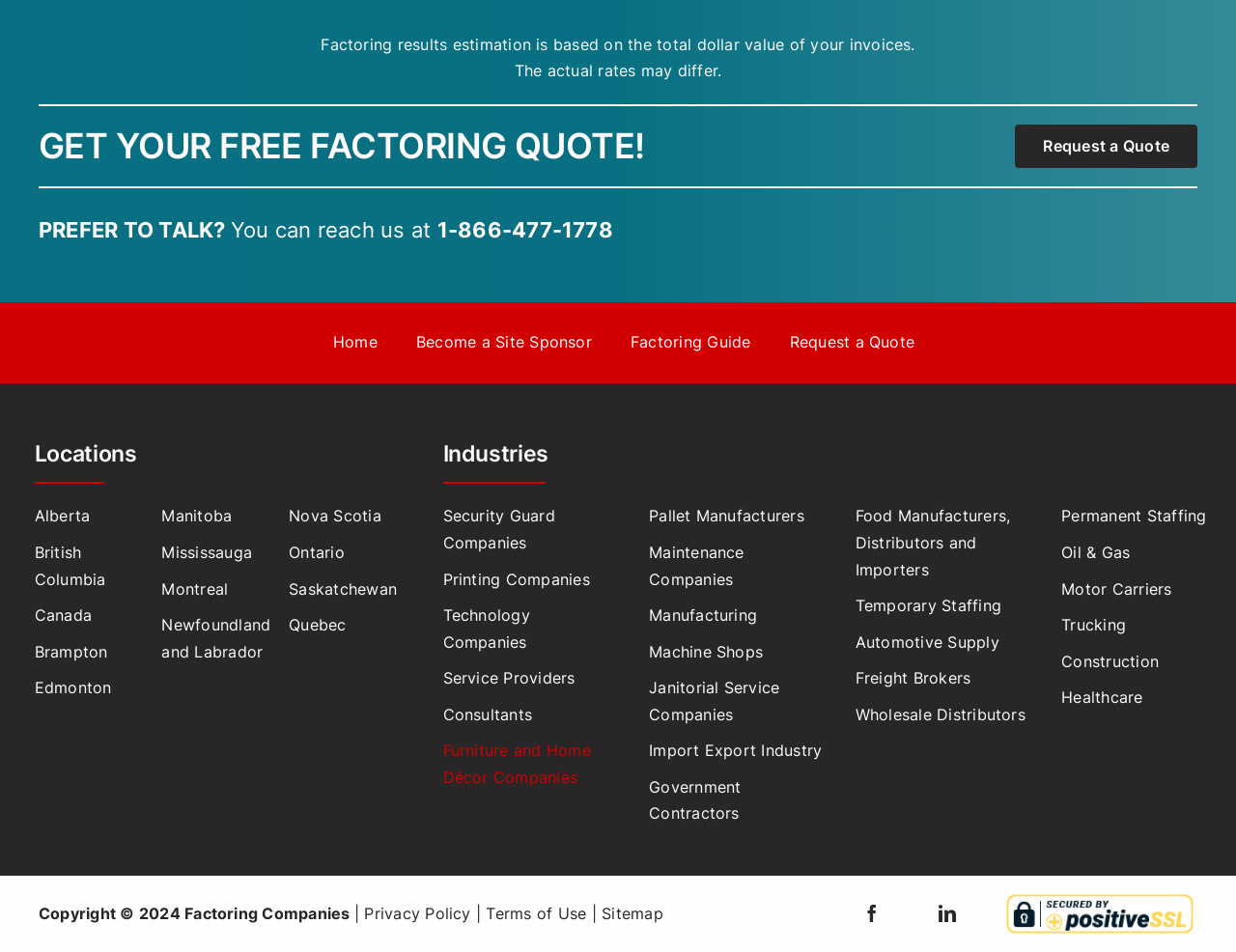What is the copyright year of this website?
Please answer the question with as much detail as possible using the screenshot.

The copyright information at the bottom of the webpage indicates that the copyright year is 2024, which suggests that the website's content is copyrighted until 2024.